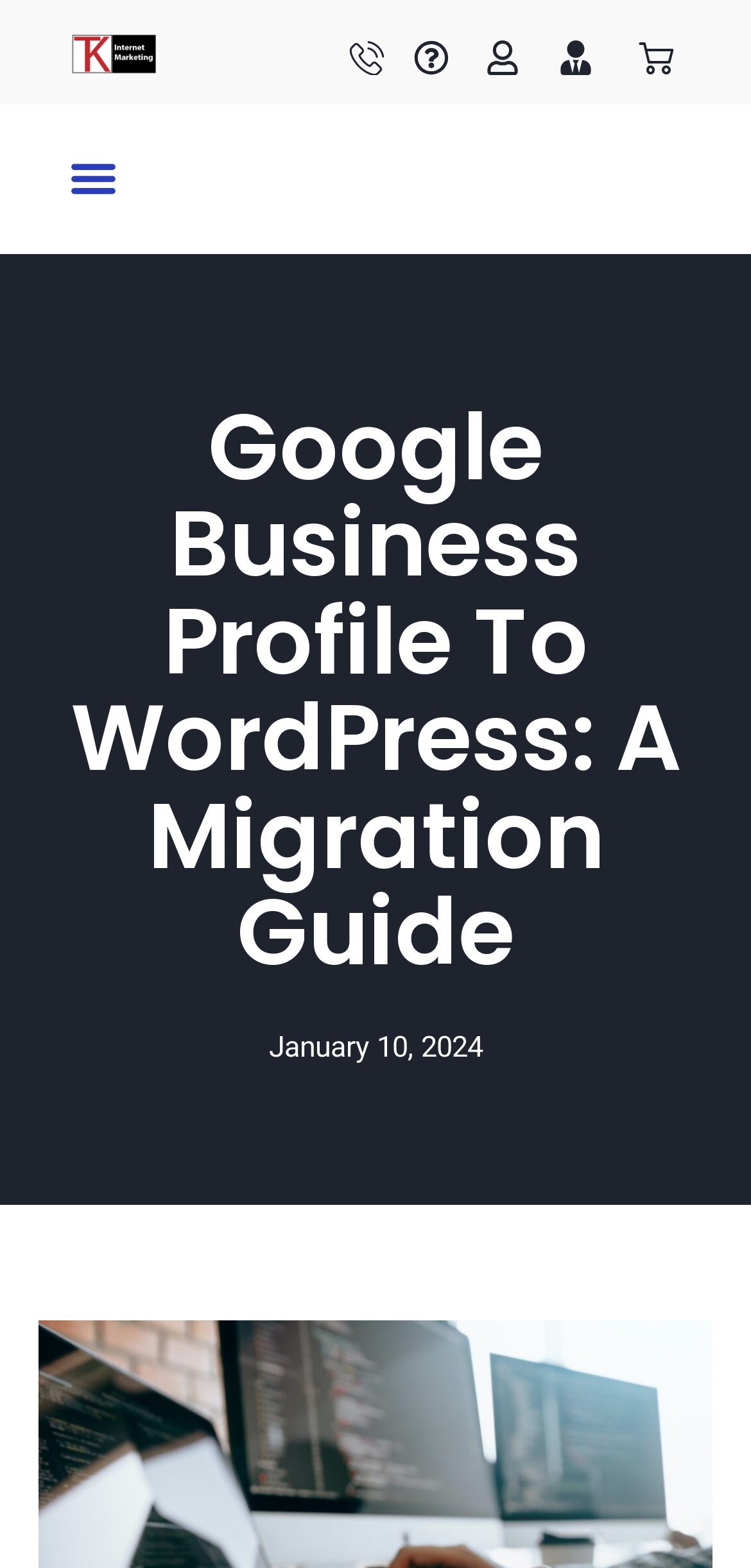Use a single word or phrase to respond to the question:
How many links are in the top section?

6